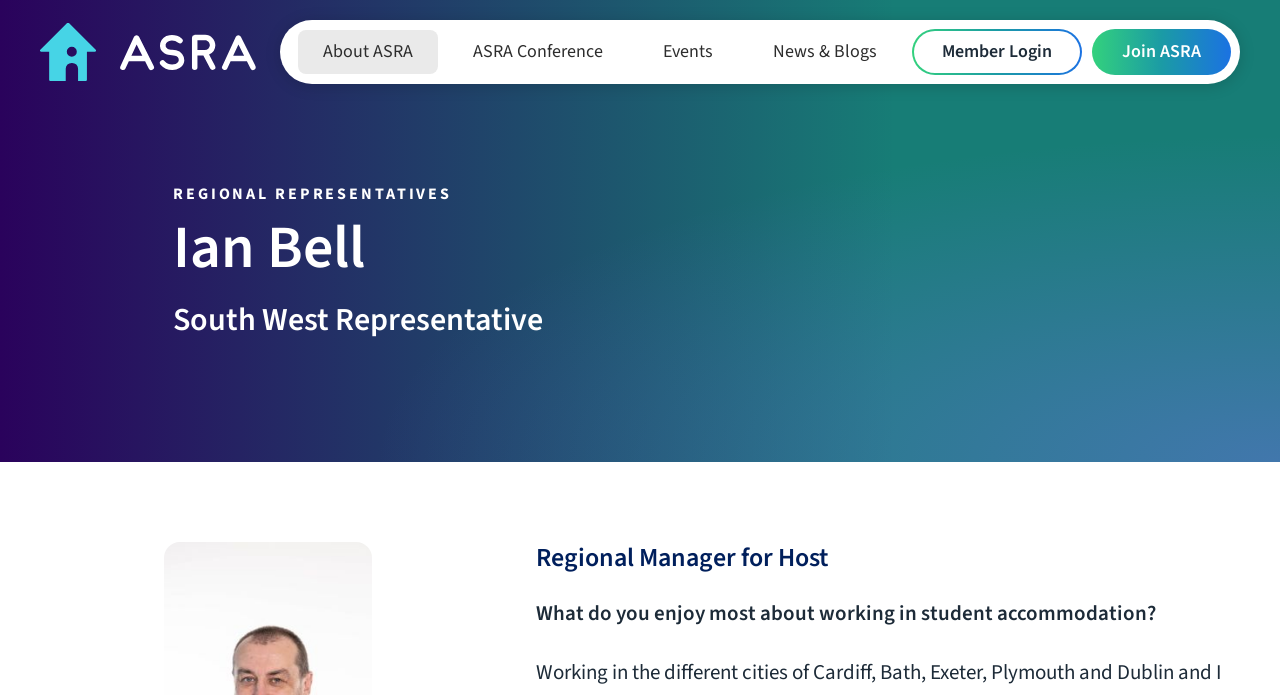What is the name of the organization?
With the help of the image, please provide a detailed response to the question.

The webpage has multiple links and headings related to ASRA, such as 'About ASRA', 'ASRA Conference', and 'Join ASRA', indicating that ASRA is the name of the organization.